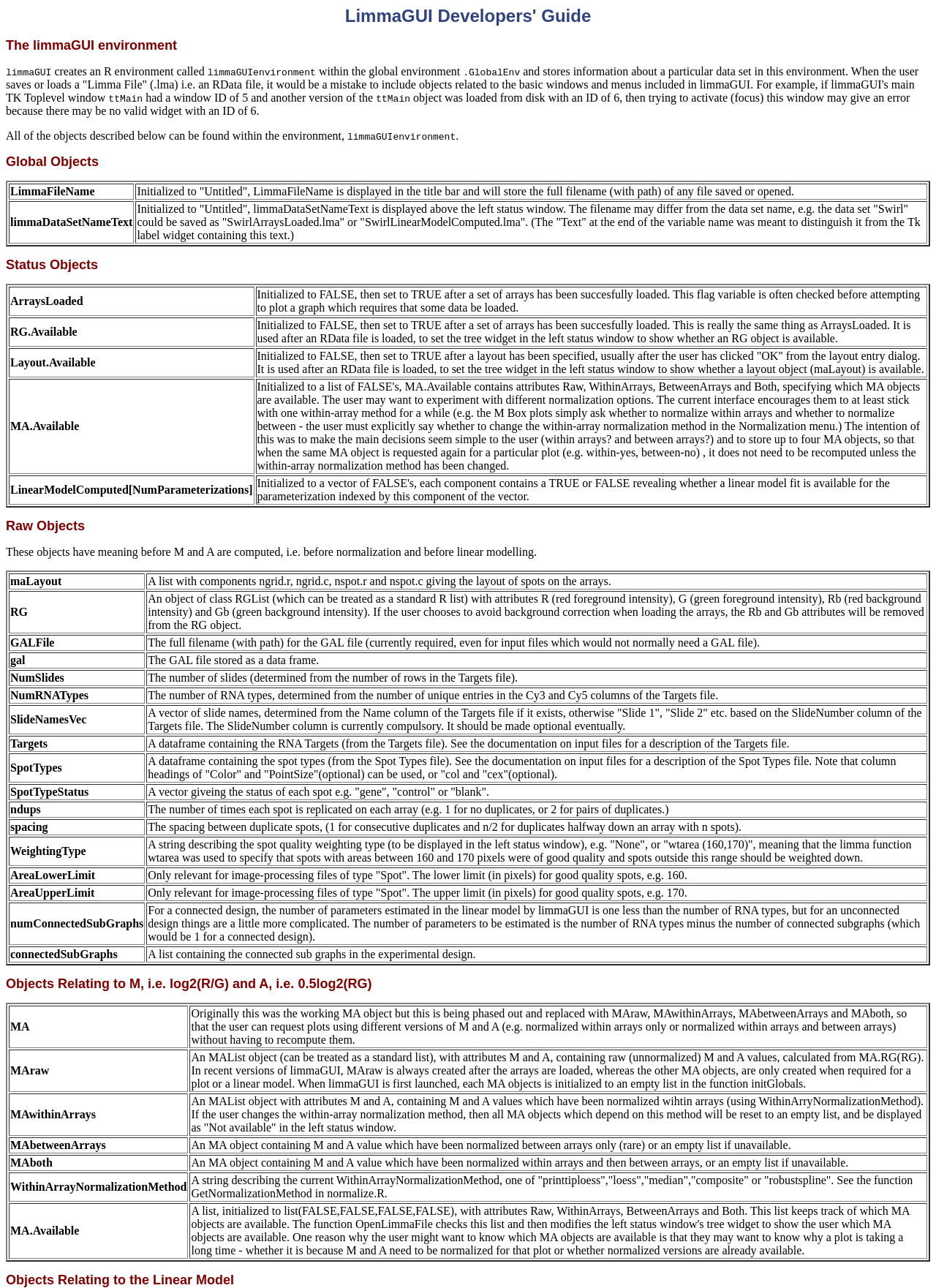What is the purpose of the 'MA.Available' attribute?
Respond to the question with a well-detailed and thorough answer.

The 'MA.Available' attribute contains attributes Raw, WithinArrays, BetweenArrays and Both, specifying which MA objects are available. This is used to store up to four MA objects, so that when the same MA object is requested again for a particular plot, it does not need to be recomputed unless the within-array normalization method has been changed.